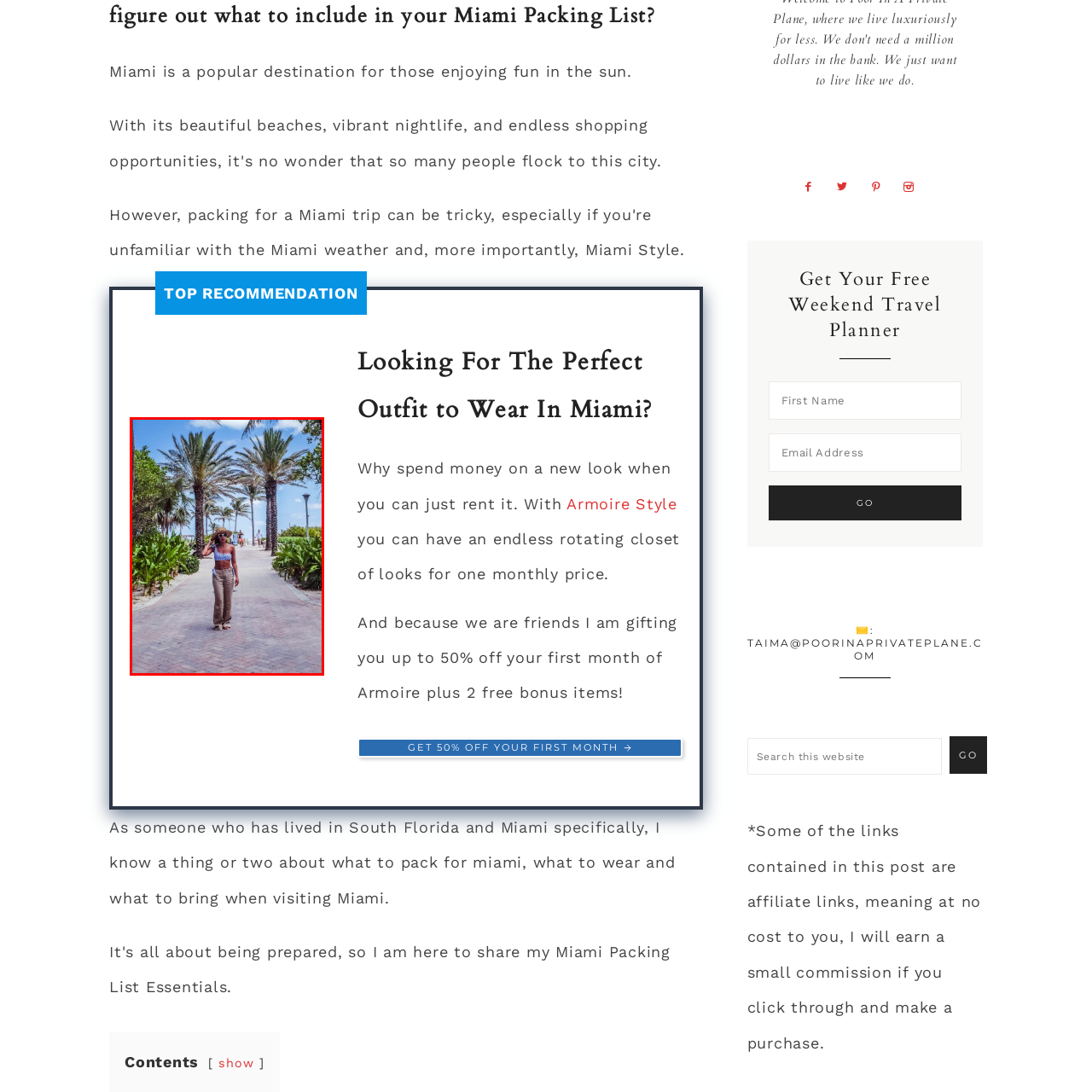Inspect the area marked by the red box and provide a short answer to the question: What is the color of the sky?

Blue